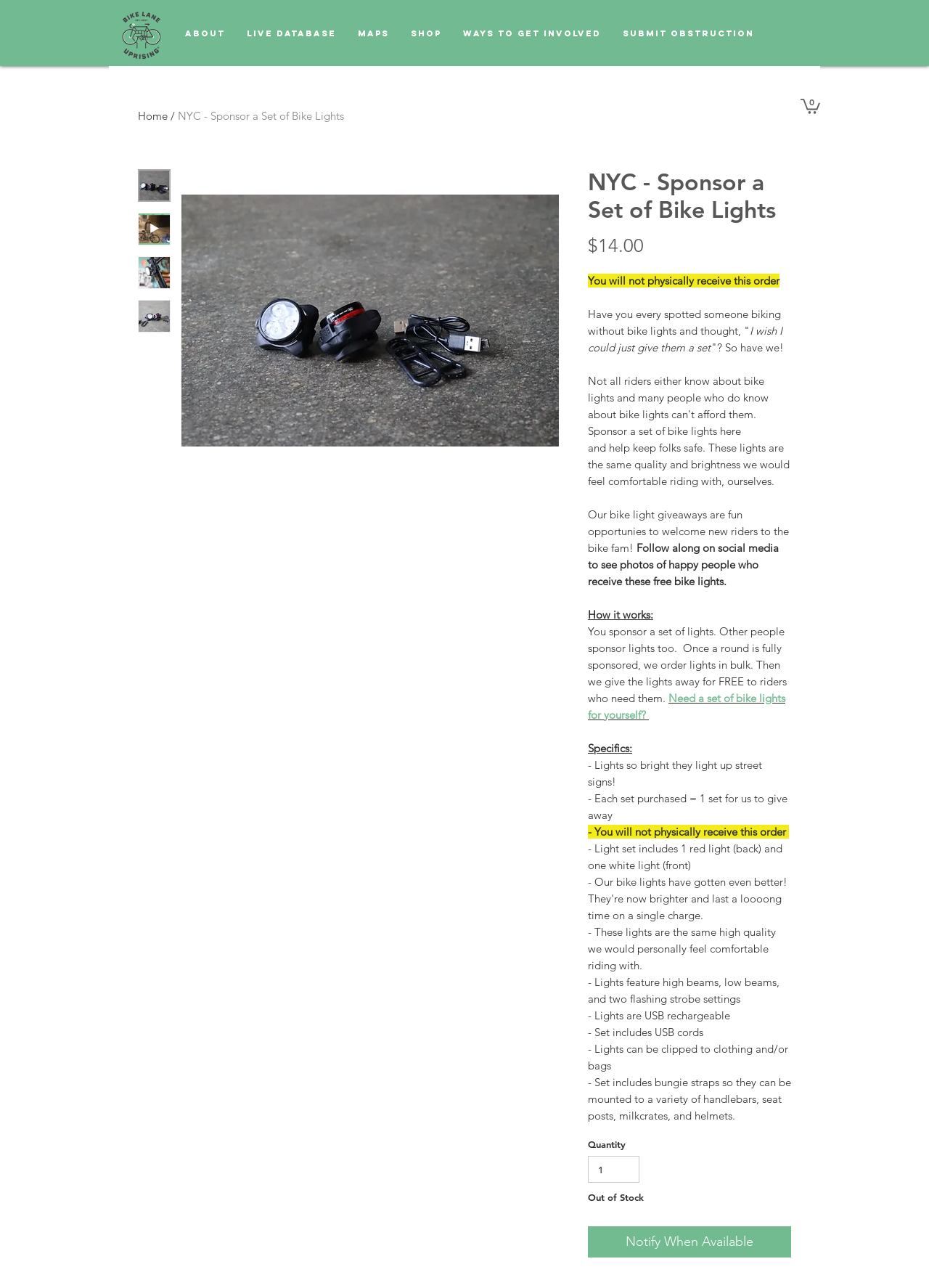Could you provide the bounding box coordinates for the portion of the screen to click to complete this instruction: "Click the 'About' link"?

[0.188, 0.02, 0.254, 0.032]